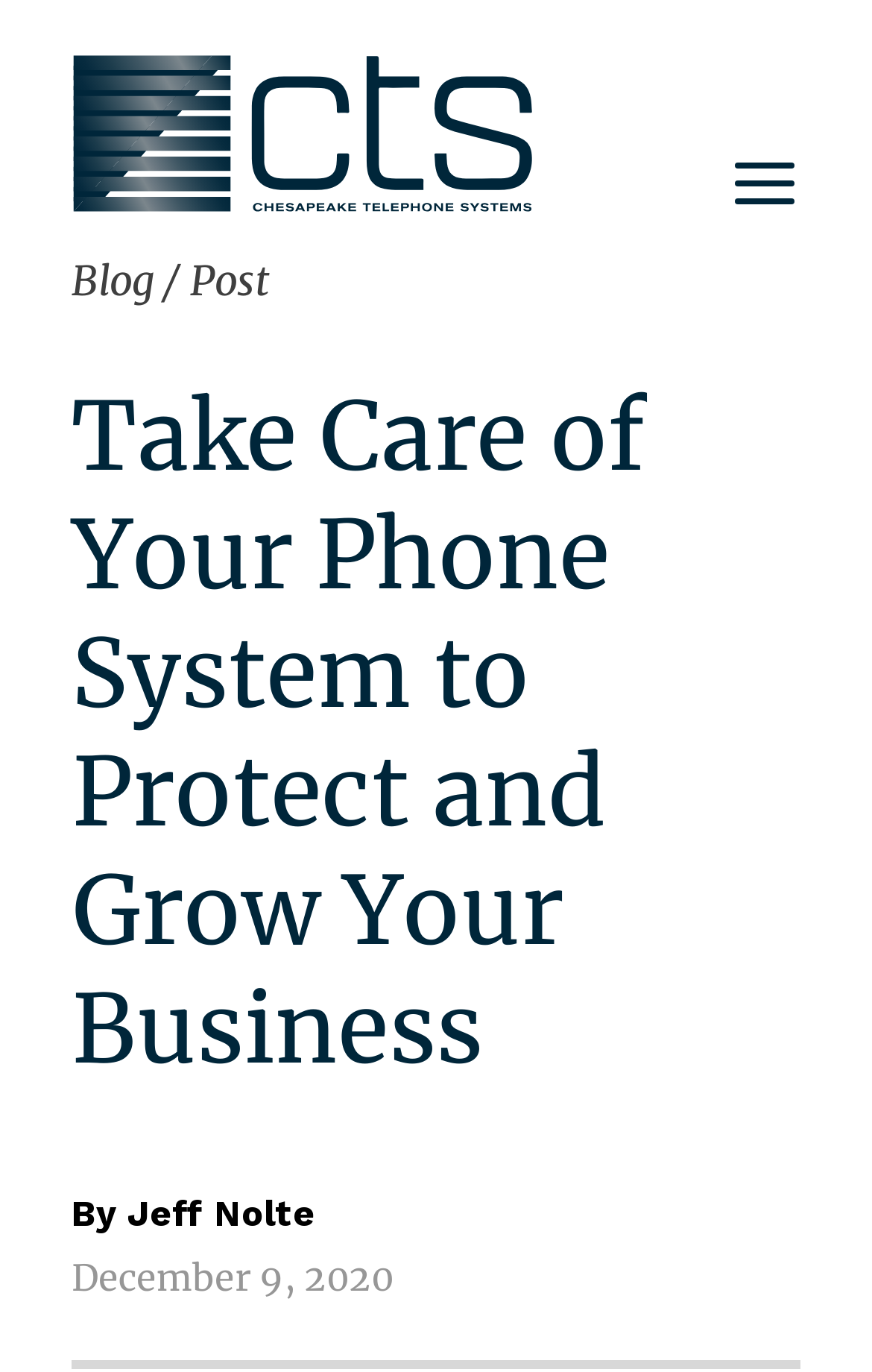Look at the image and write a detailed answer to the question: 
How many links are there above the main heading?

I counted the links above the main heading and found two links, one saying 'Blog' and the other saying 'Post'.